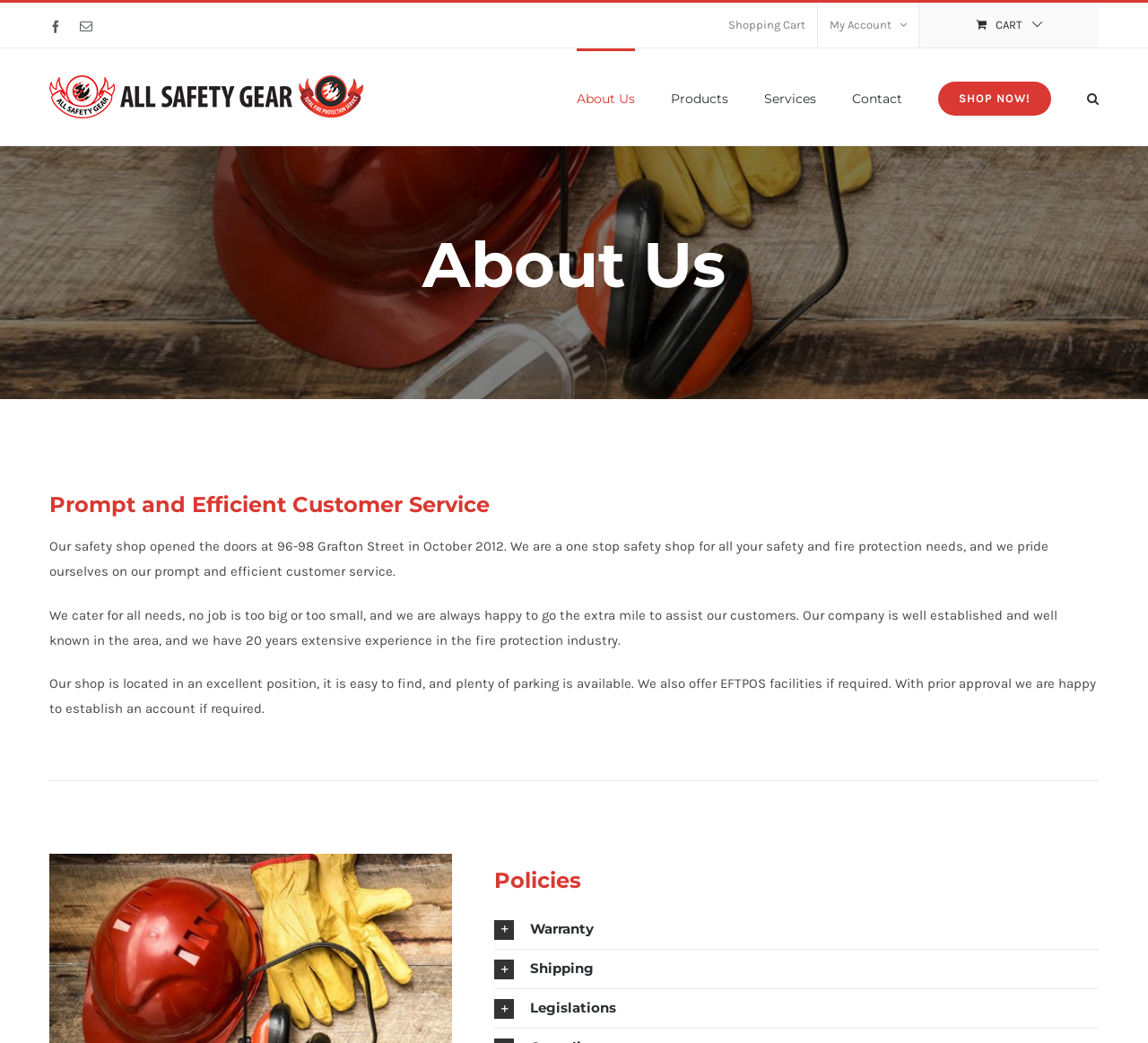What is the purpose of the shop?
Using the image as a reference, answer the question in detail.

The purpose of the shop can be found in the paragraph of text that describes the shop, which states 'We are a one stop safety shop for all your safety and fire protection needs'.